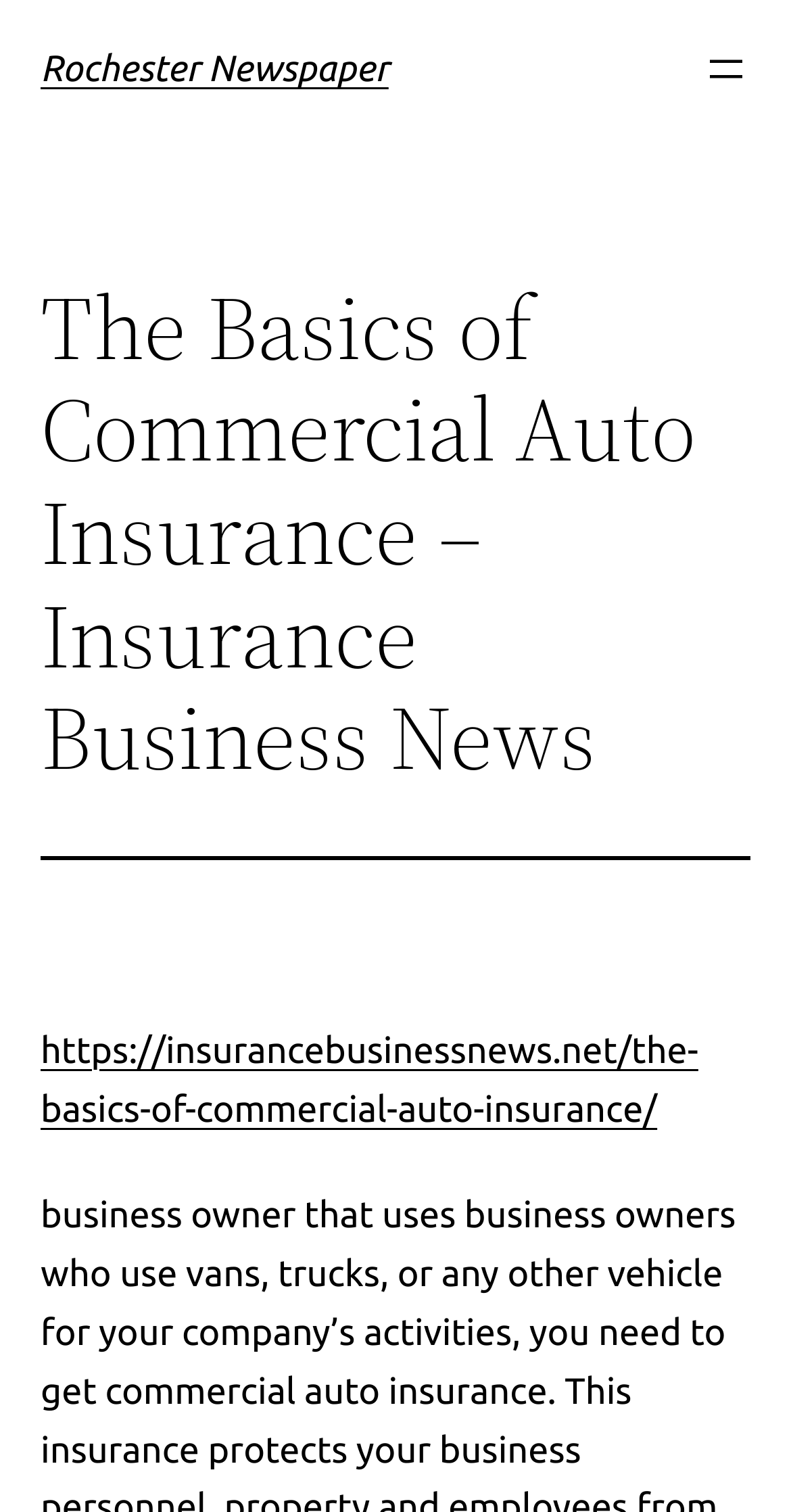Using the format (top-left x, top-left y, bottom-right x, bottom-right y), and given the element description, identify the bounding box coordinates within the screenshot: https://insurancebusinessnews.net/the-basics-of-commercial-auto-insurance/

[0.051, 0.681, 0.883, 0.747]